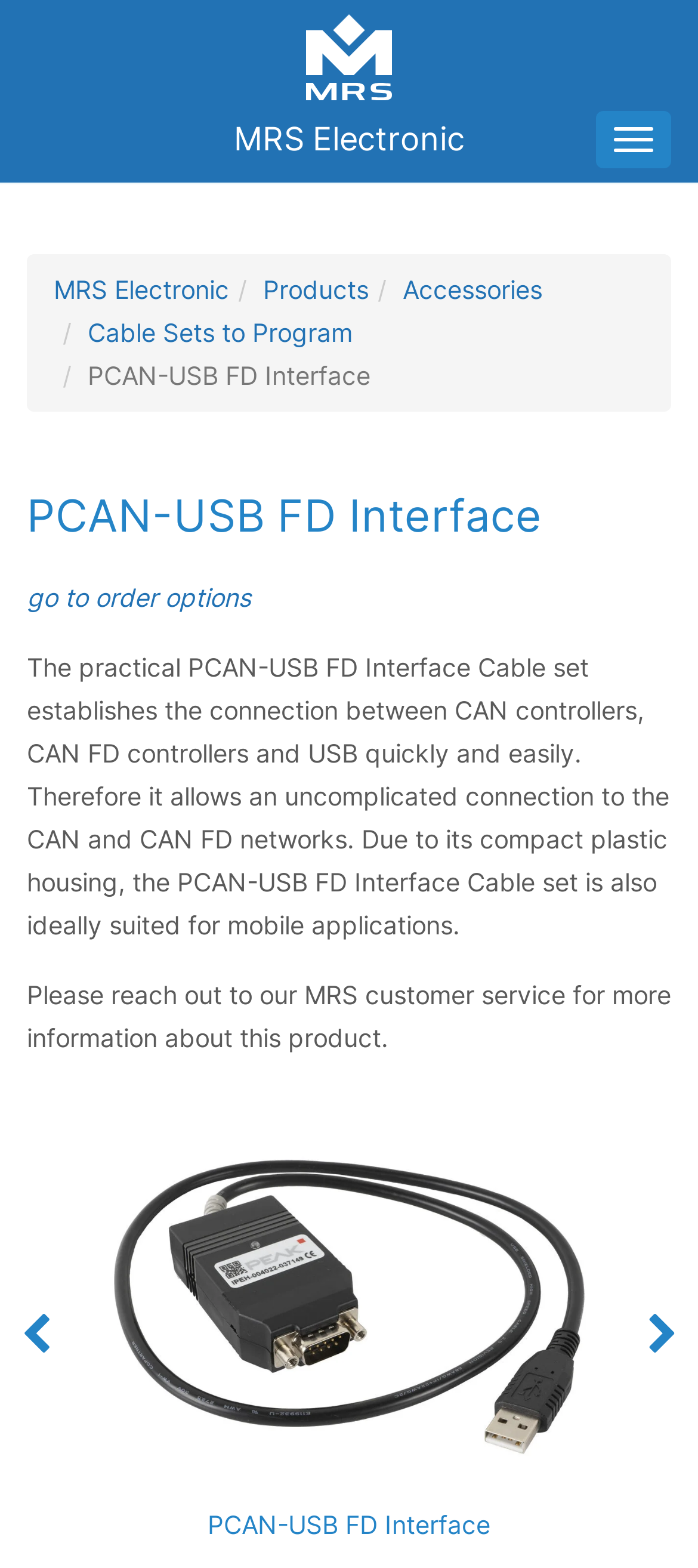Find the bounding box coordinates for the HTML element described as: "Accessories". The coordinates should consist of four float values between 0 and 1, i.e., [left, top, right, bottom].

[0.577, 0.175, 0.777, 0.194]